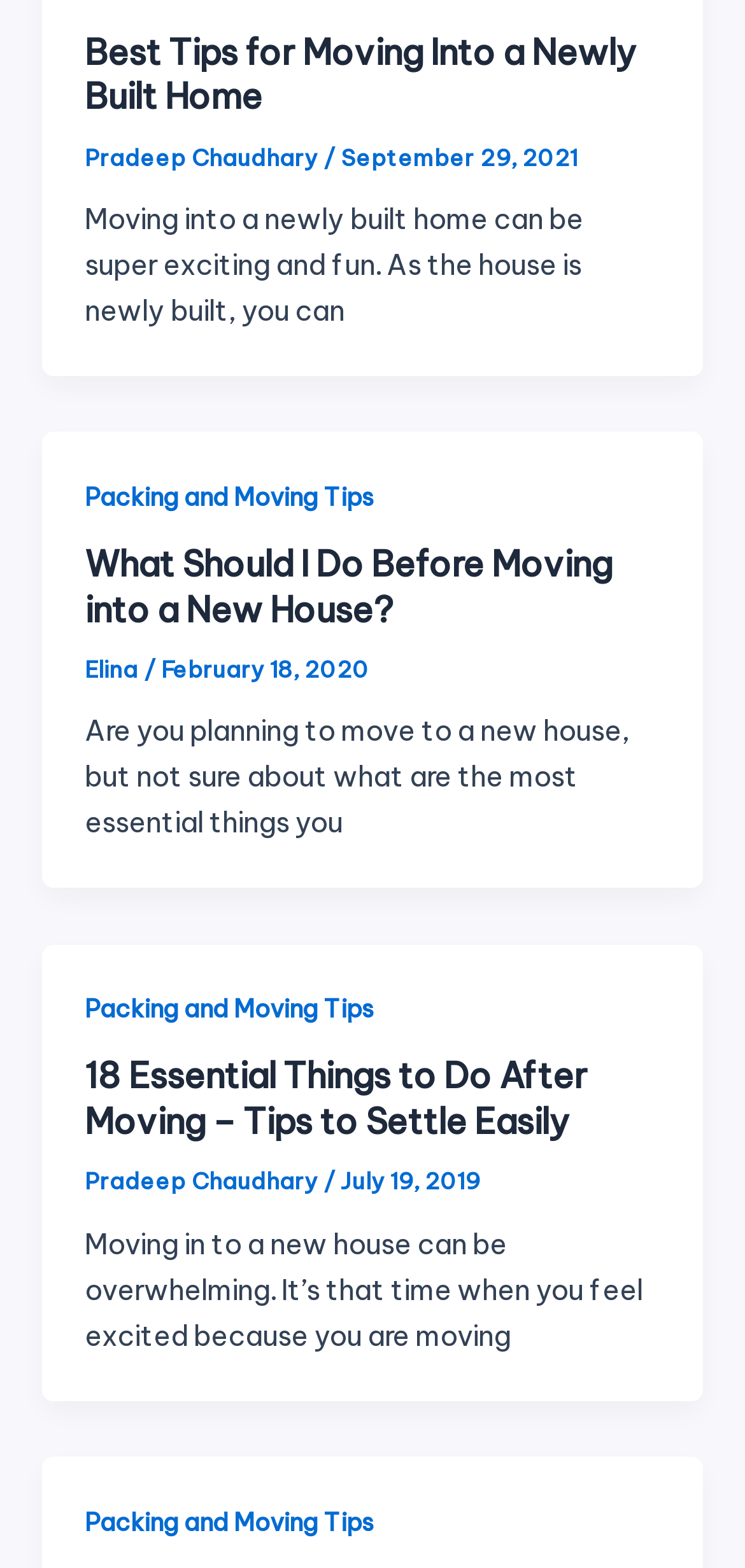What is the common topic among the articles?
Please provide a single word or phrase based on the screenshot.

Moving and packing tips